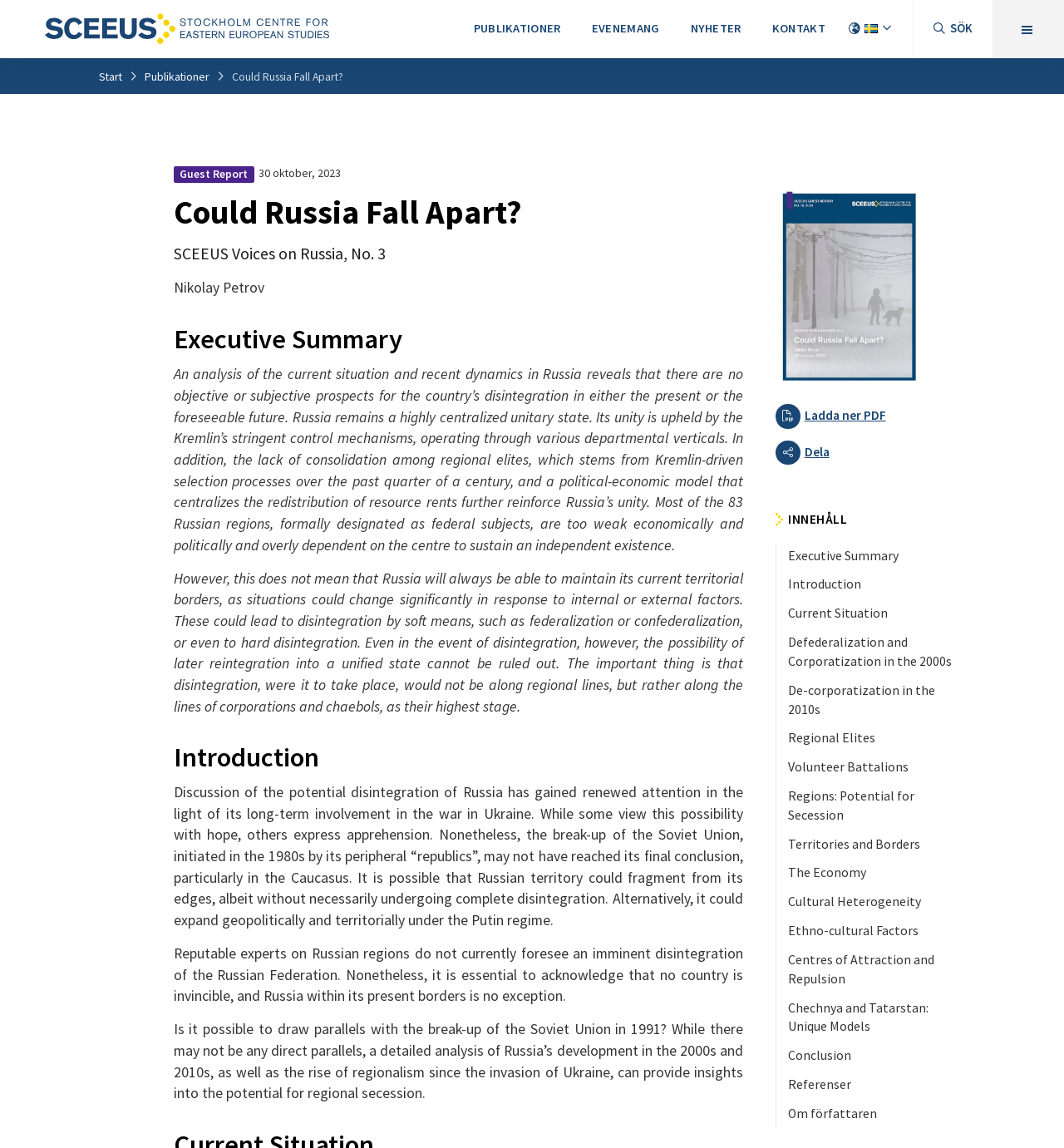Please determine the bounding box coordinates of the section I need to click to accomplish this instruction: "View the 'Guest Report' page".

[0.169, 0.145, 0.233, 0.158]